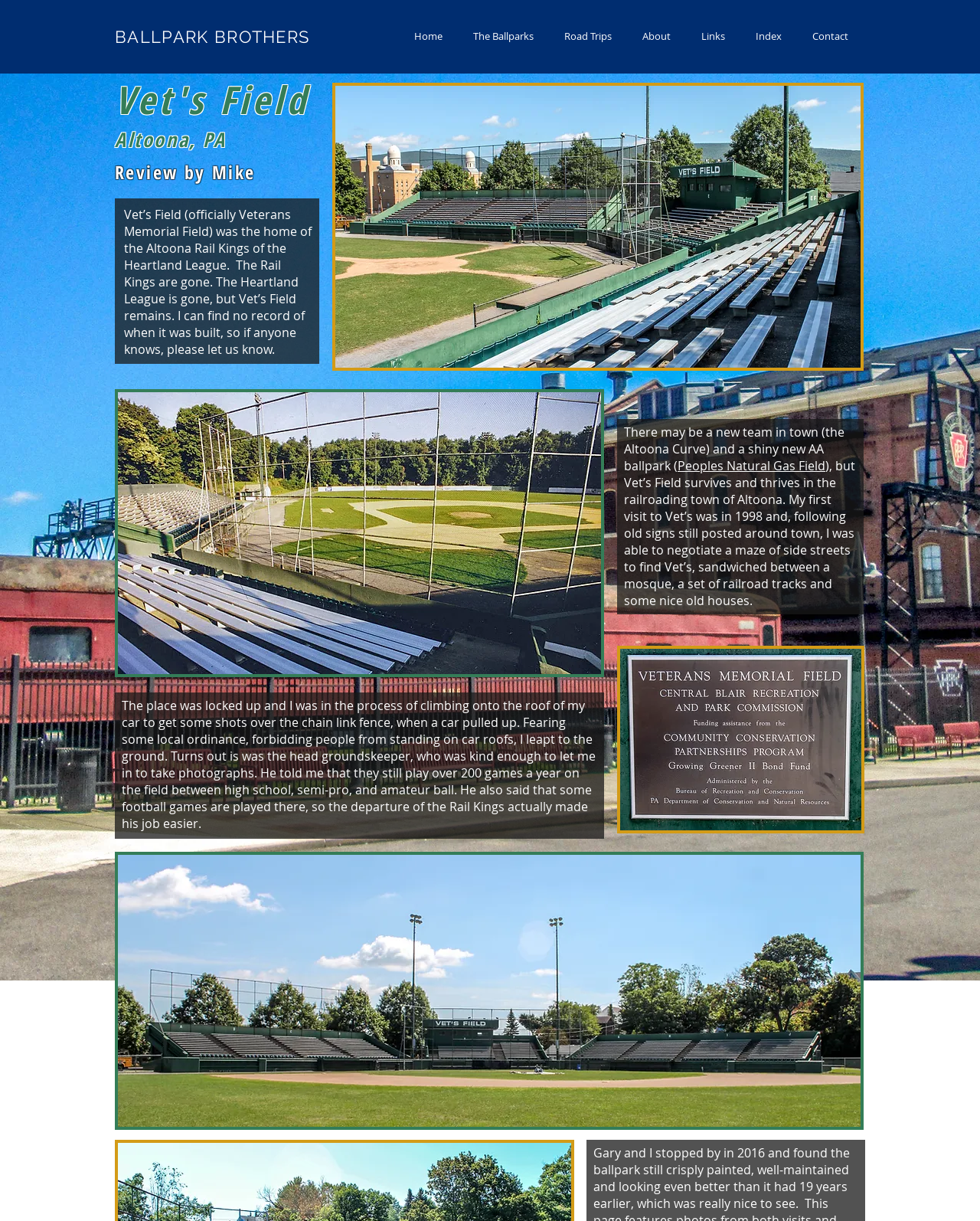Could you please study the image and provide a detailed answer to the question:
How many games are played on the field per year?

The number of games played on the field per year is mentioned in the static text 'He told me that they still play over 200 games a year on the field between high school, semi-pro, and amateur ball.'